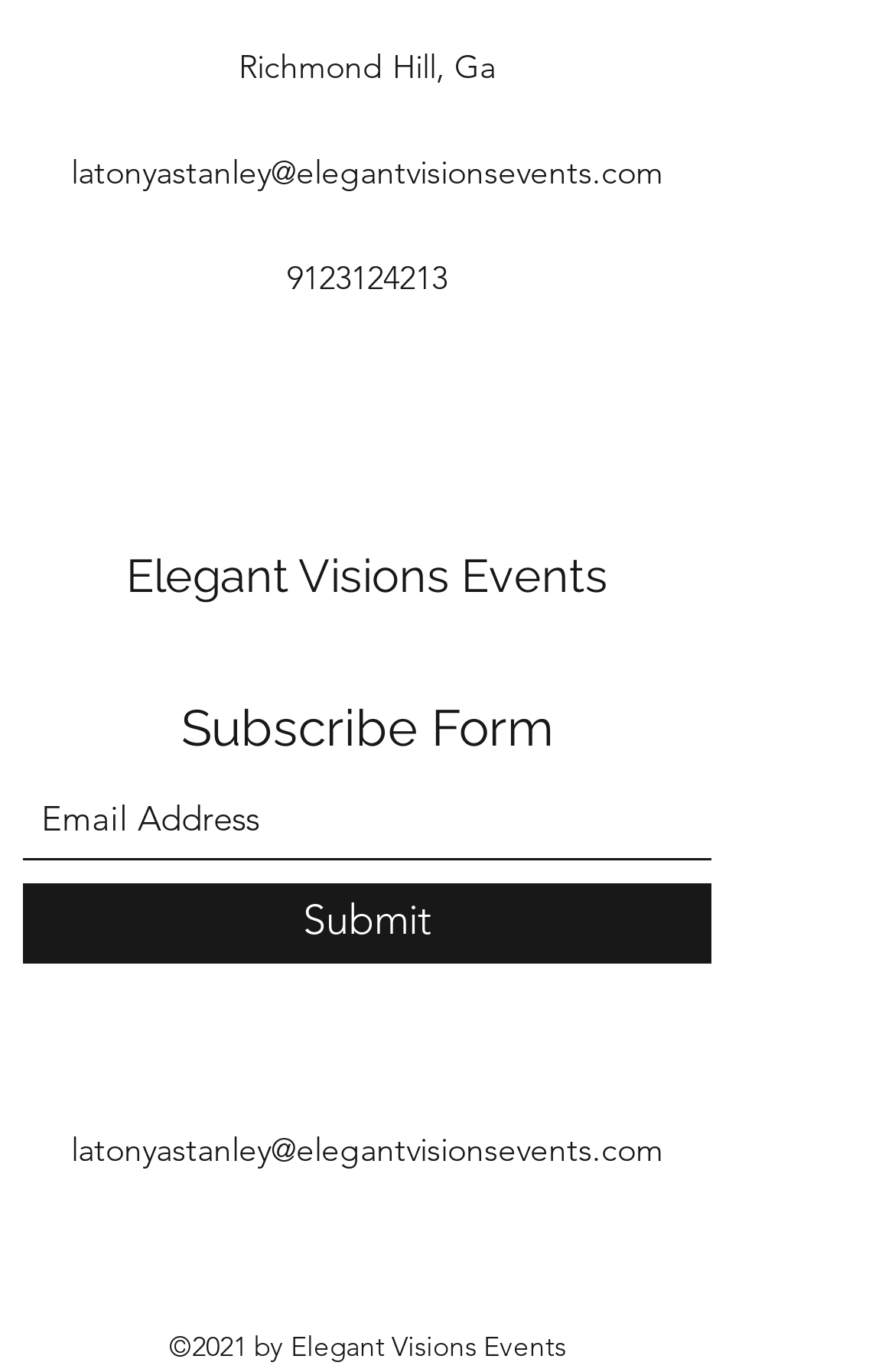How many social media links are available?
Using the information from the image, answer the question thoroughly.

I counted the number of social media links under the 'Social Bar' list element with bounding box coordinates [0.346, 0.893, 0.474, 0.926]. There are two links, one for Facebook and one for Instagram.